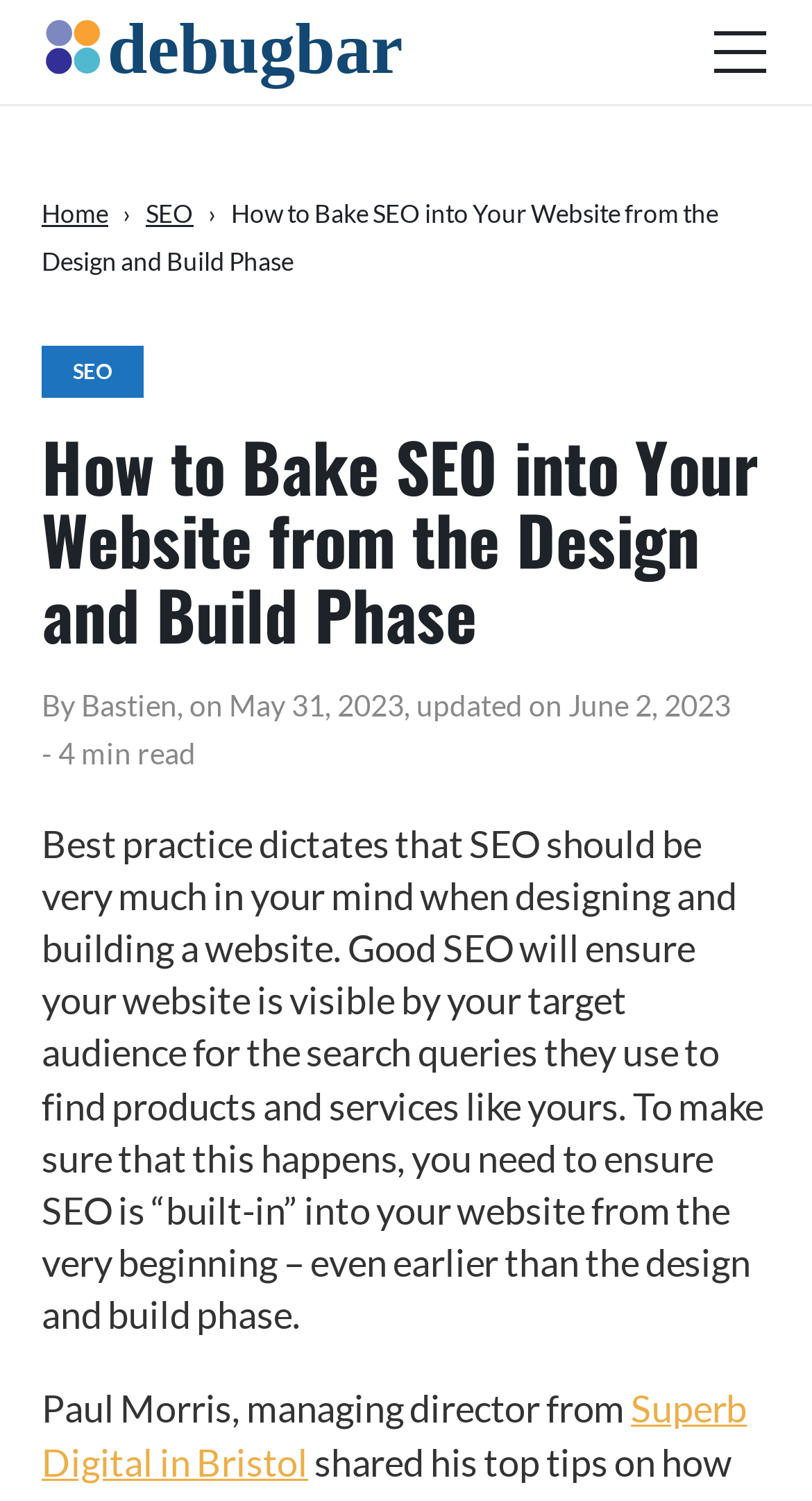Identify the bounding box coordinates for the element you need to click to achieve the following task: "Visit the 'SEO' page". The coordinates must be four float values ranging from 0 to 1, formatted as [left, top, right, bottom].

[0.179, 0.132, 0.238, 0.153]